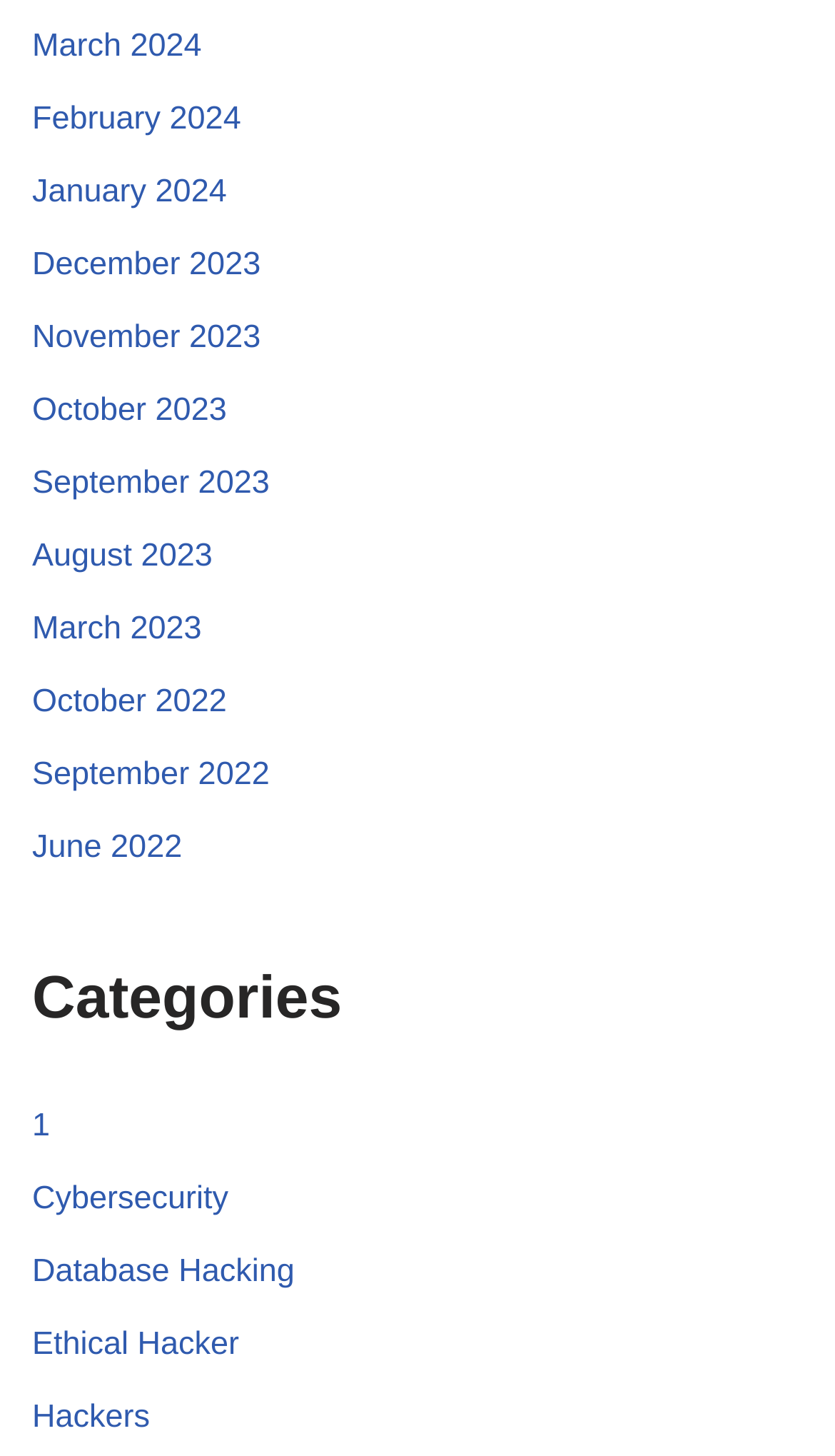Locate the bounding box coordinates of the element that needs to be clicked to carry out the instruction: "Check January 2024". The coordinates should be given as four float numbers ranging from 0 to 1, i.e., [left, top, right, bottom].

[0.038, 0.119, 0.272, 0.144]